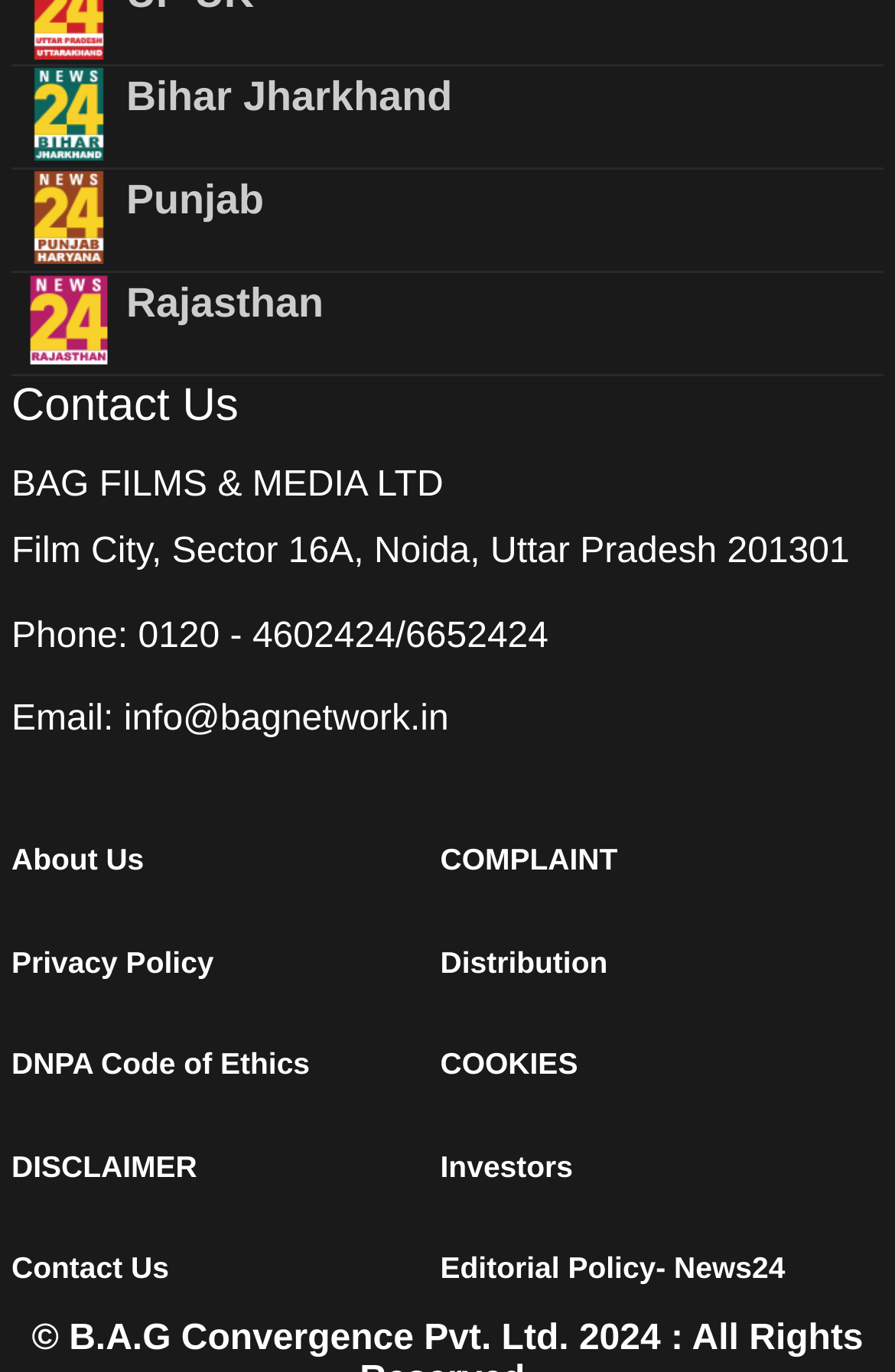What is the phone number?
Please provide a single word or phrase as your answer based on the image.

0120 - 4602424/6652424